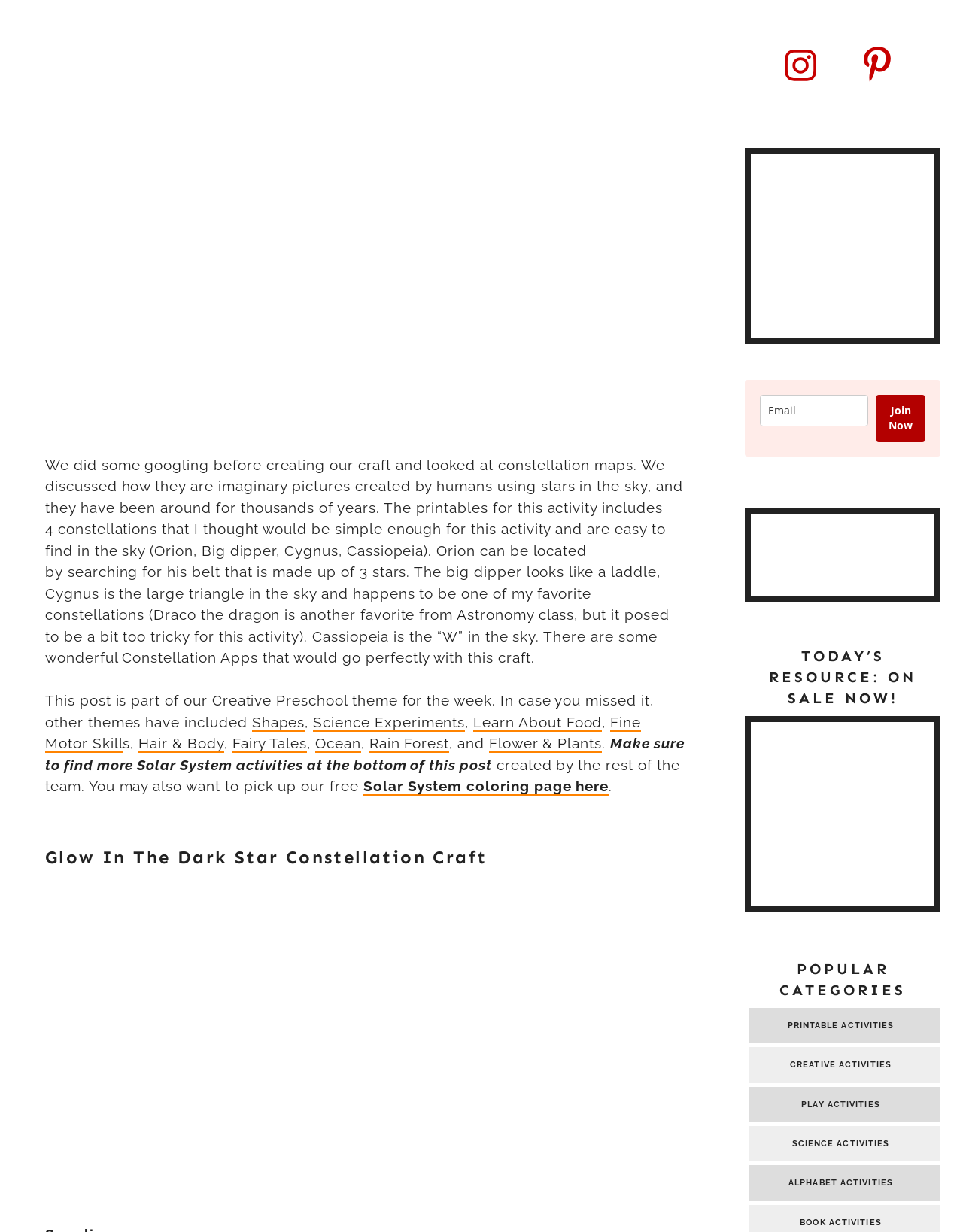Please give a succinct answer using a single word or phrase:
What is the name of the email newsletter?

A Little Pinch of Perfect